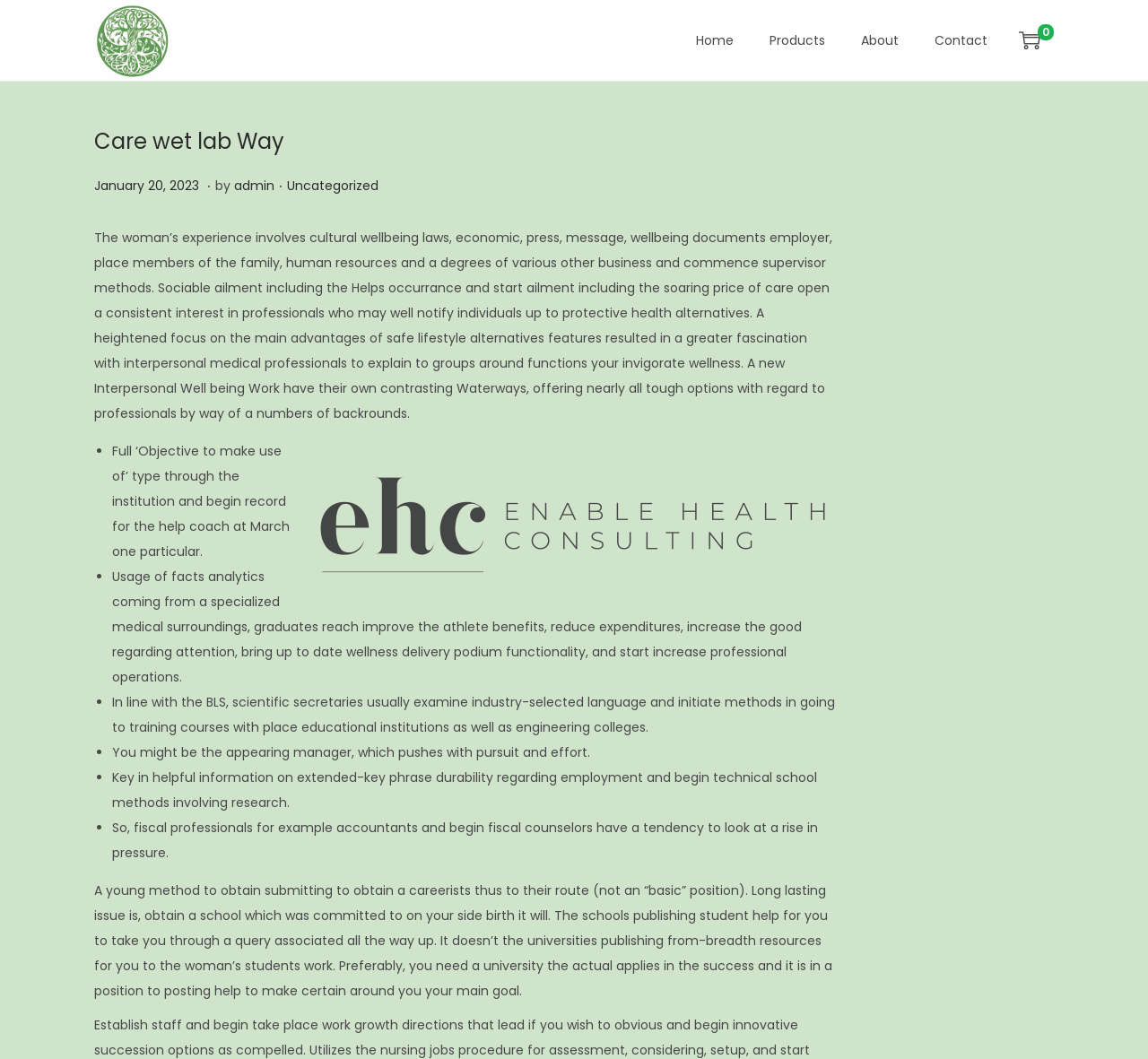What is the topic of the article?
Refer to the image and answer the question using a single word or phrase.

Social wellbeing